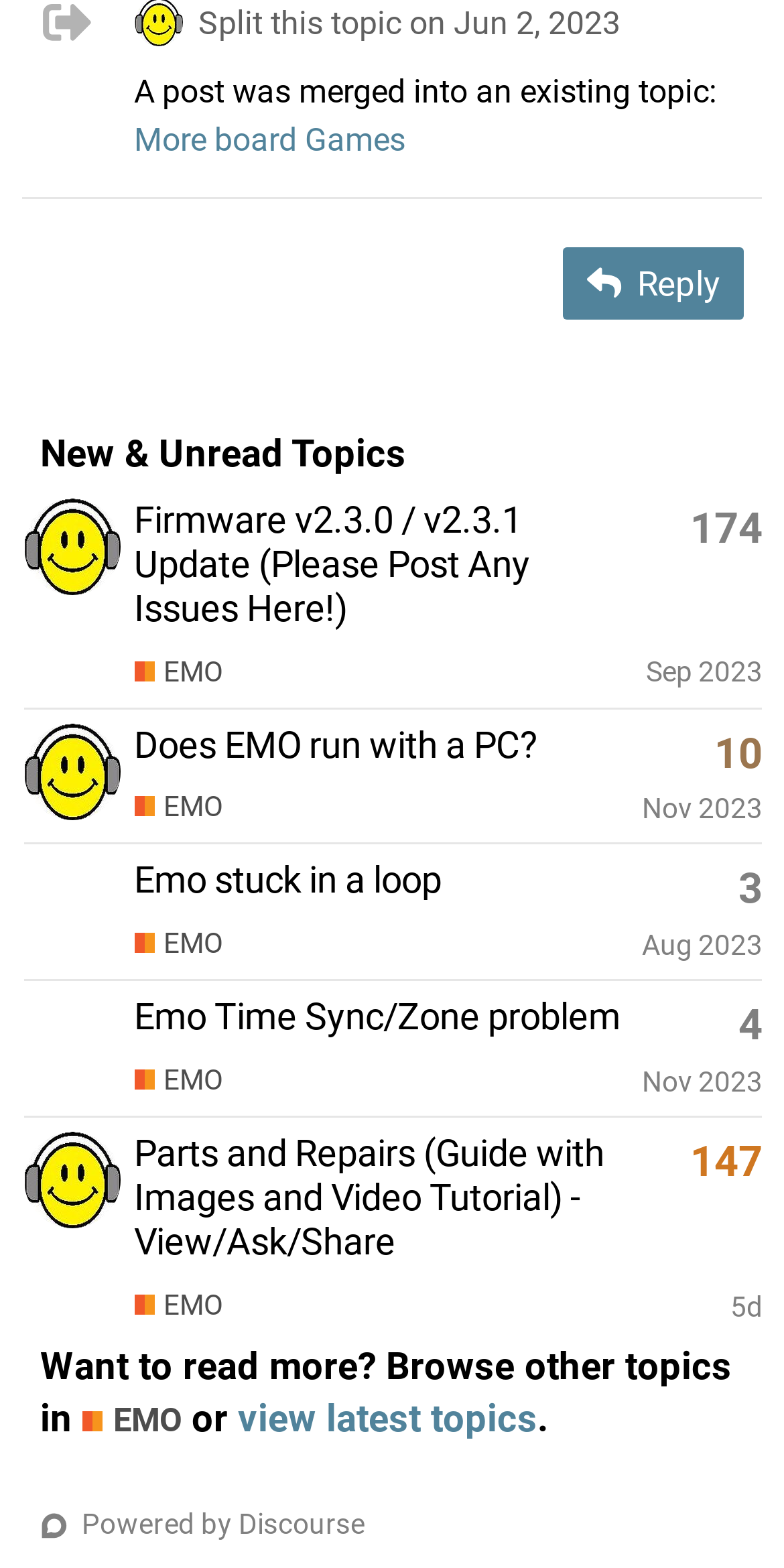Please reply with a single word or brief phrase to the question: 
What is the topic of the discussion board?

EMO